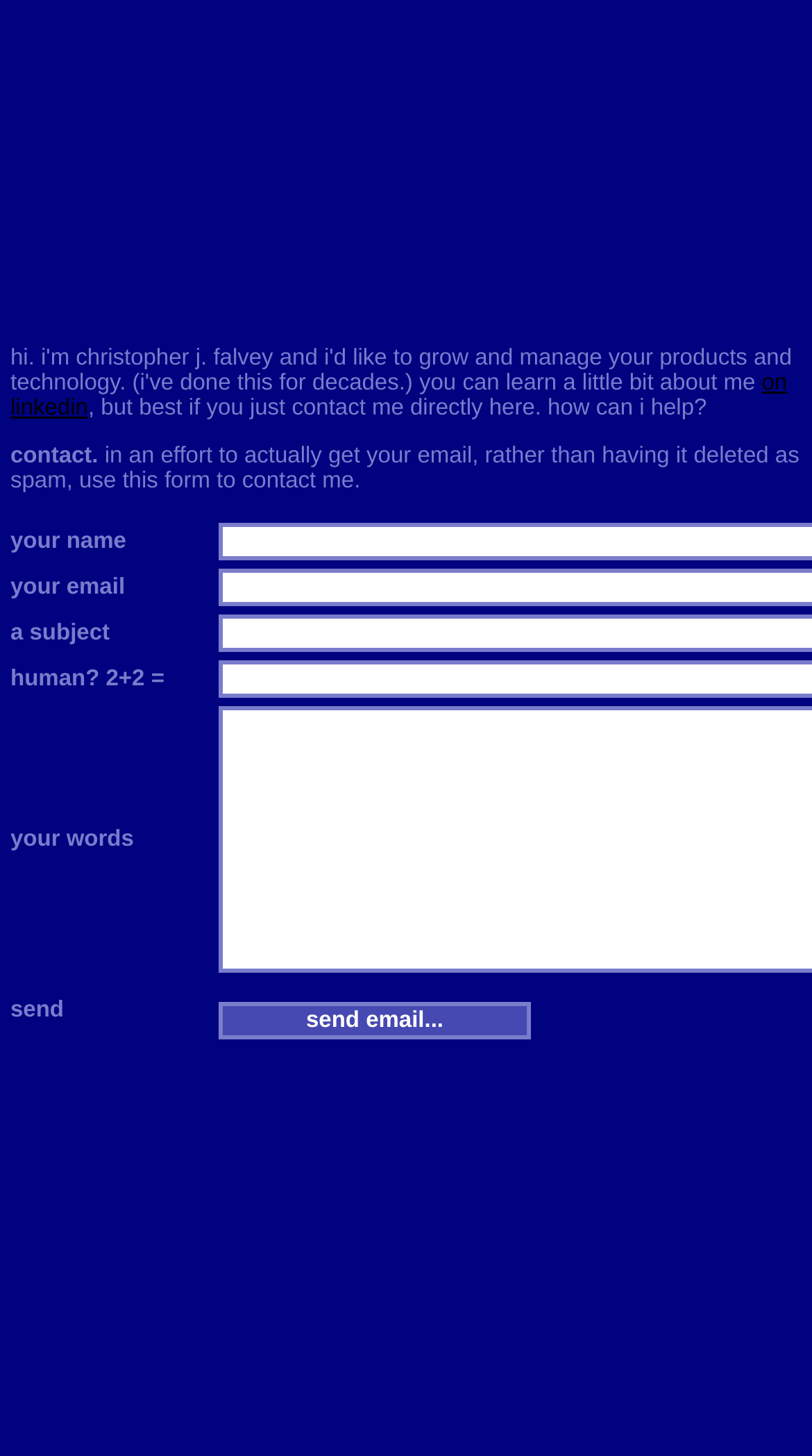Please provide a comprehensive answer to the question based on the screenshot: What is the text on the LinkedIn link?

The link has the text 'on linkedin', which implies that it directs the user to Christopher J. Falvey's LinkedIn profile.